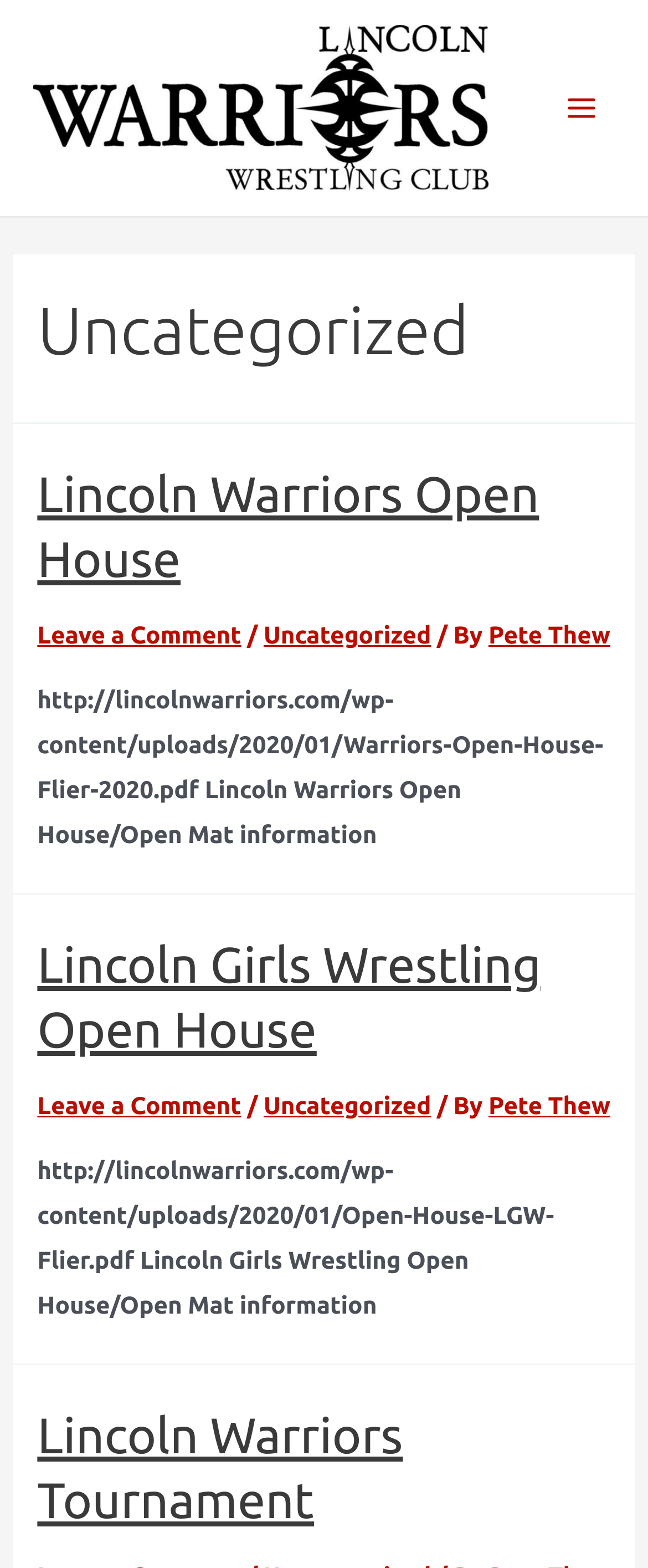Pinpoint the bounding box coordinates of the clickable area necessary to execute the following instruction: "Read the 'Lincoln Warriors Tournament' article". The coordinates should be given as four float numbers between 0 and 1, namely [left, top, right, bottom].

[0.058, 0.897, 0.622, 0.975]